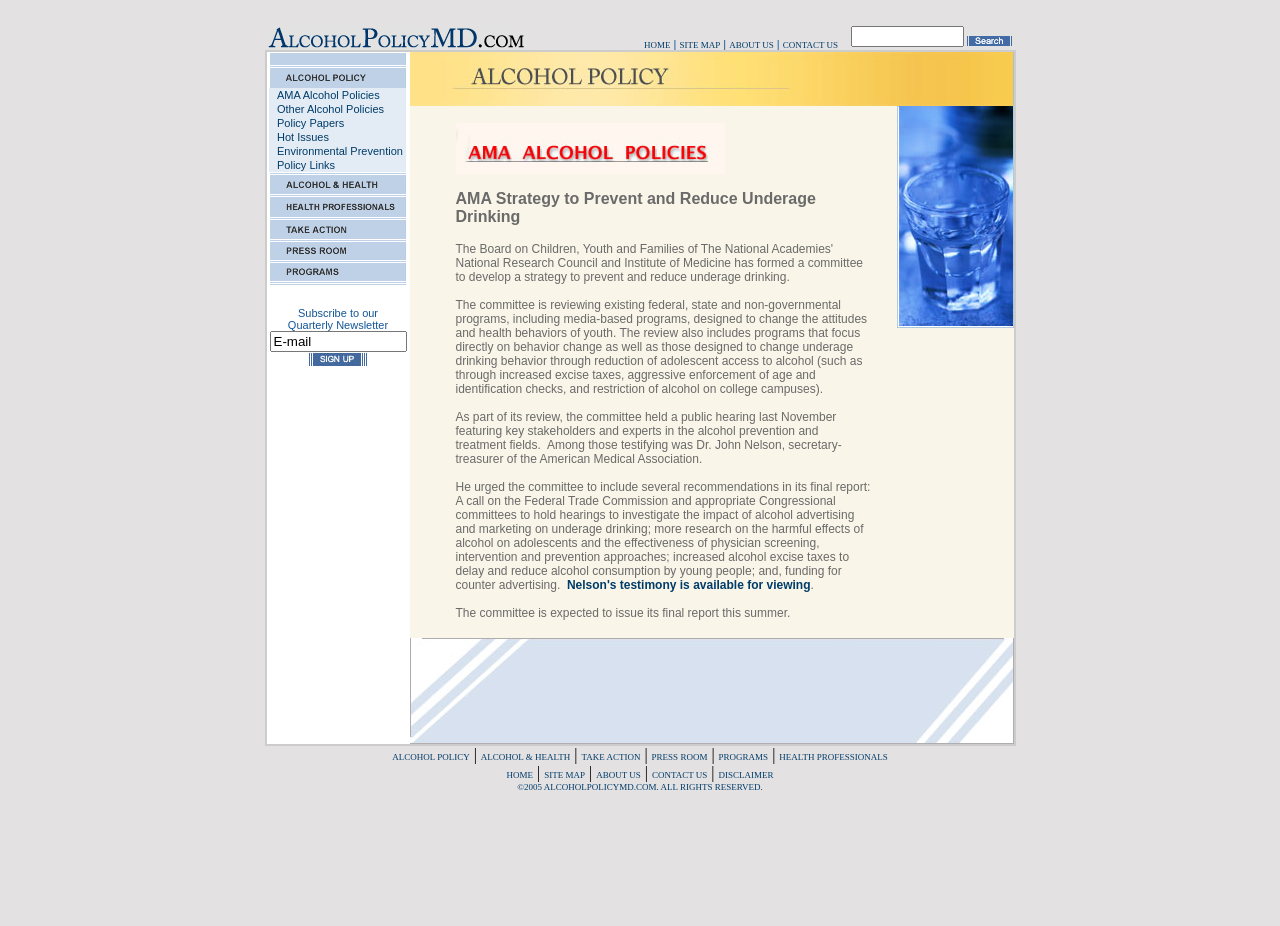What is the purpose of this website?
Kindly offer a comprehensive and detailed response to the question.

Based on the webpage's content, it appears to be a resource for medical information on alcohol and alcohol policy, aiming to guide alcohol policy and the medical treatment of alcohol problems.